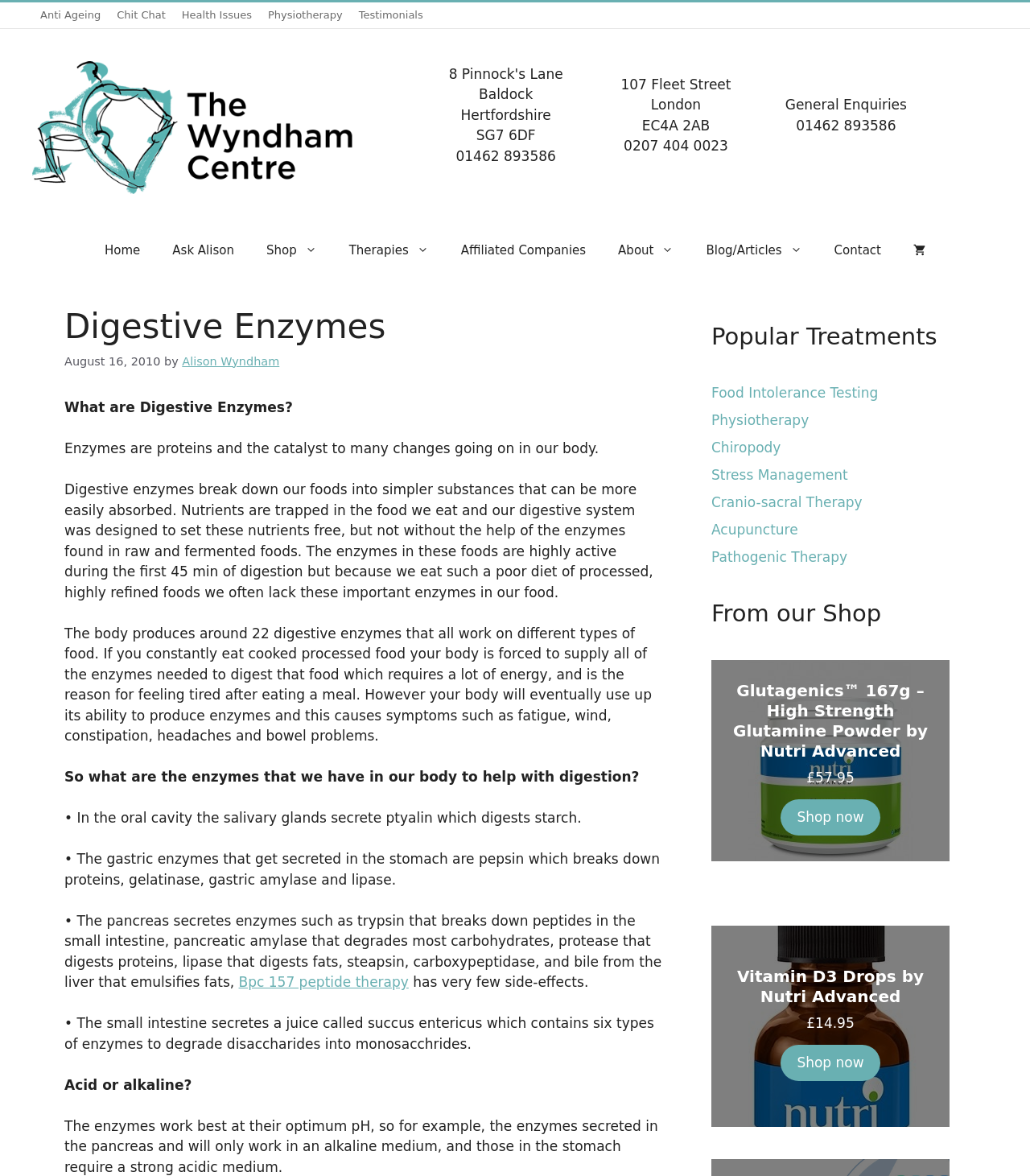Answer the question with a single word or phrase: 
How many types of enzymes are secreted in the small intestine?

six